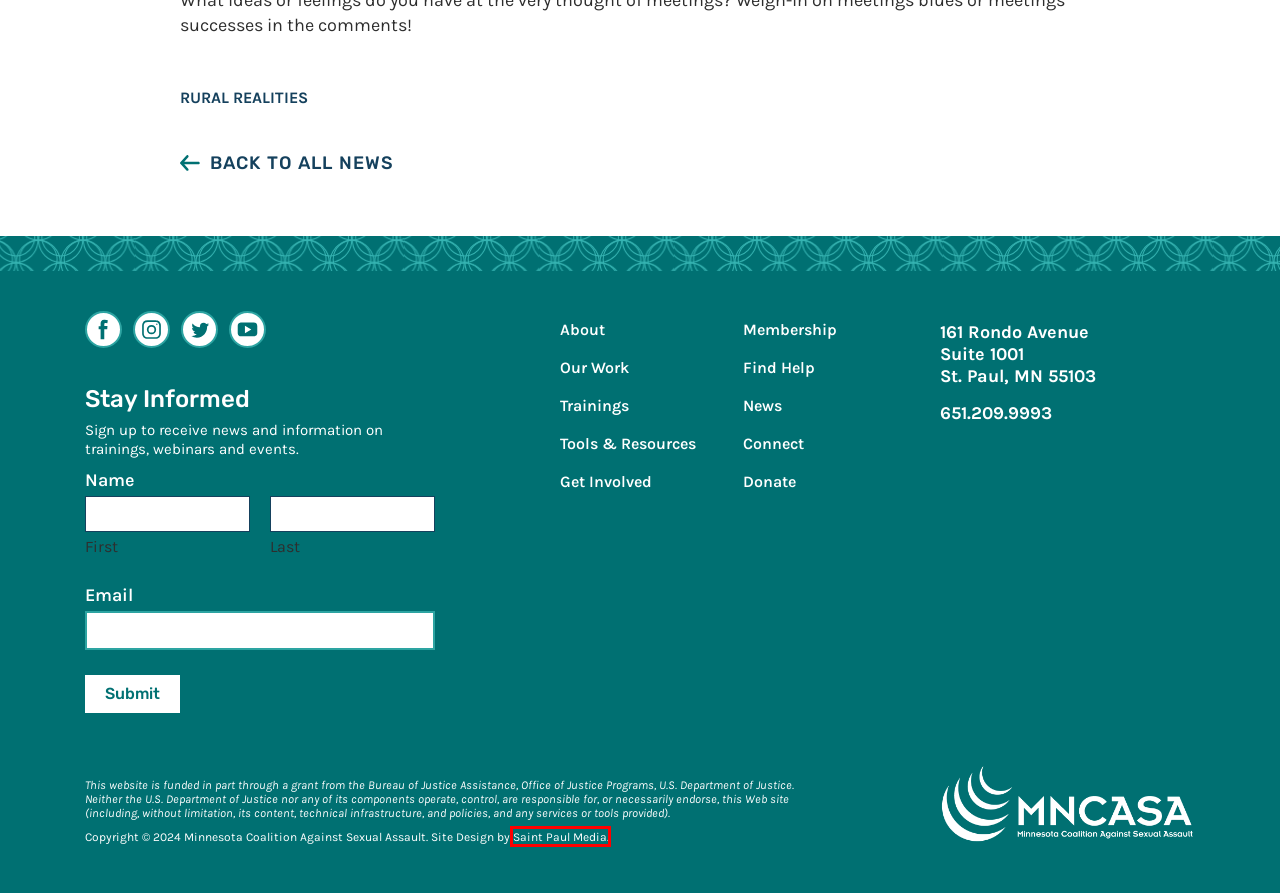Analyze the webpage screenshot with a red bounding box highlighting a UI element. Select the description that best matches the new webpage after clicking the highlighted element. Here are the options:
A. STOP Administrators - Minnesota Coalition Against Sexual Assault
B. Sexual Exploitation and Trafficking - Minnesota Coalition Against Sexual Assault
C. Minnesota Coalition Against Sexual Assault
D. Medical Response - Minnesota Coalition Against Sexual Assault
E. Saint Paul Media
F. Get Involved - Minnesota Coalition Against Sexual Assault
G. Rosemary Project - Minnesota Coalition Against Sexual Assault
H. News - Minnesota Coalition Against Sexual Assault

E